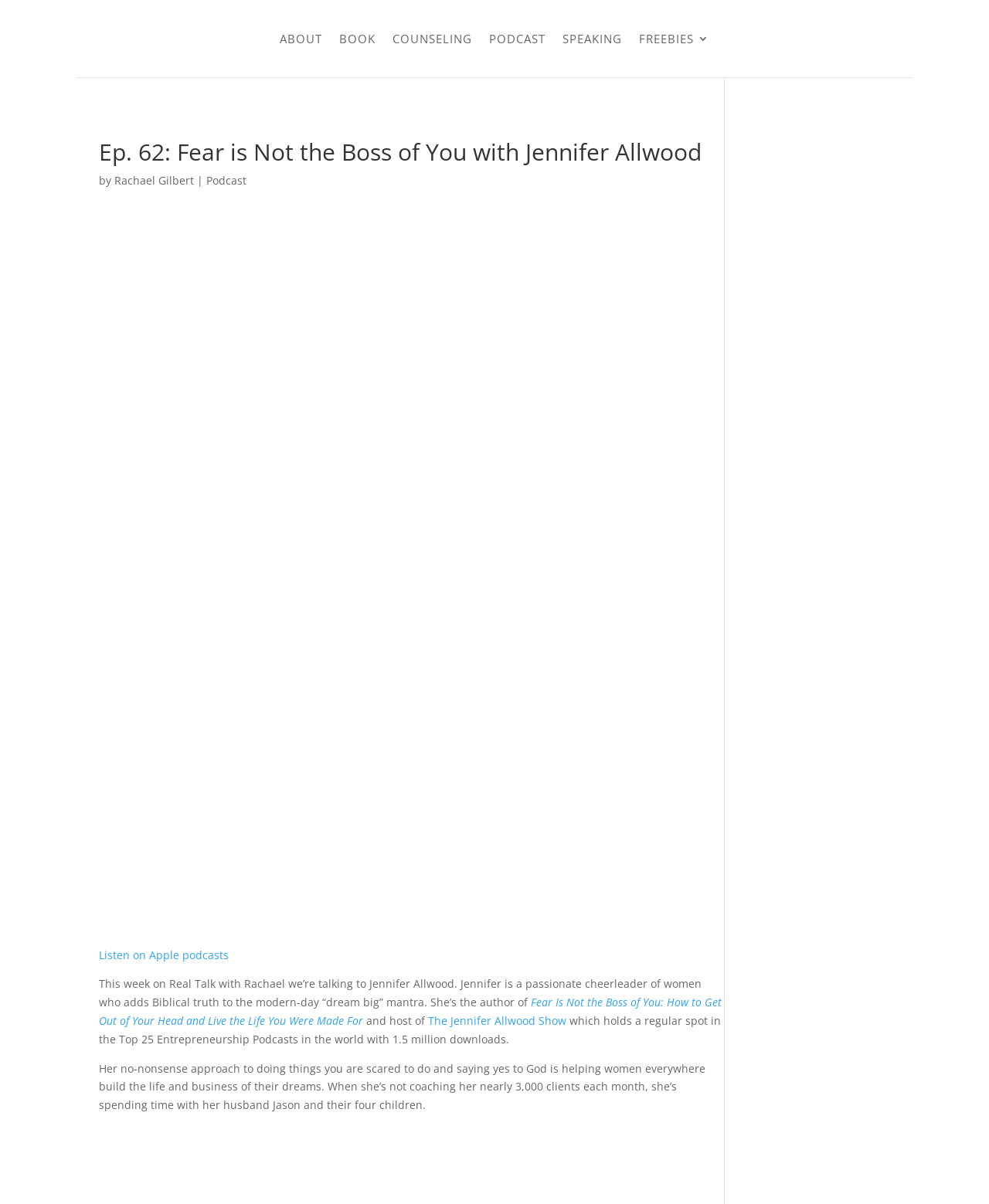Provide a brief response using a word or short phrase to this question:
What is the podcast episode about?

Fear is Not the Boss of You